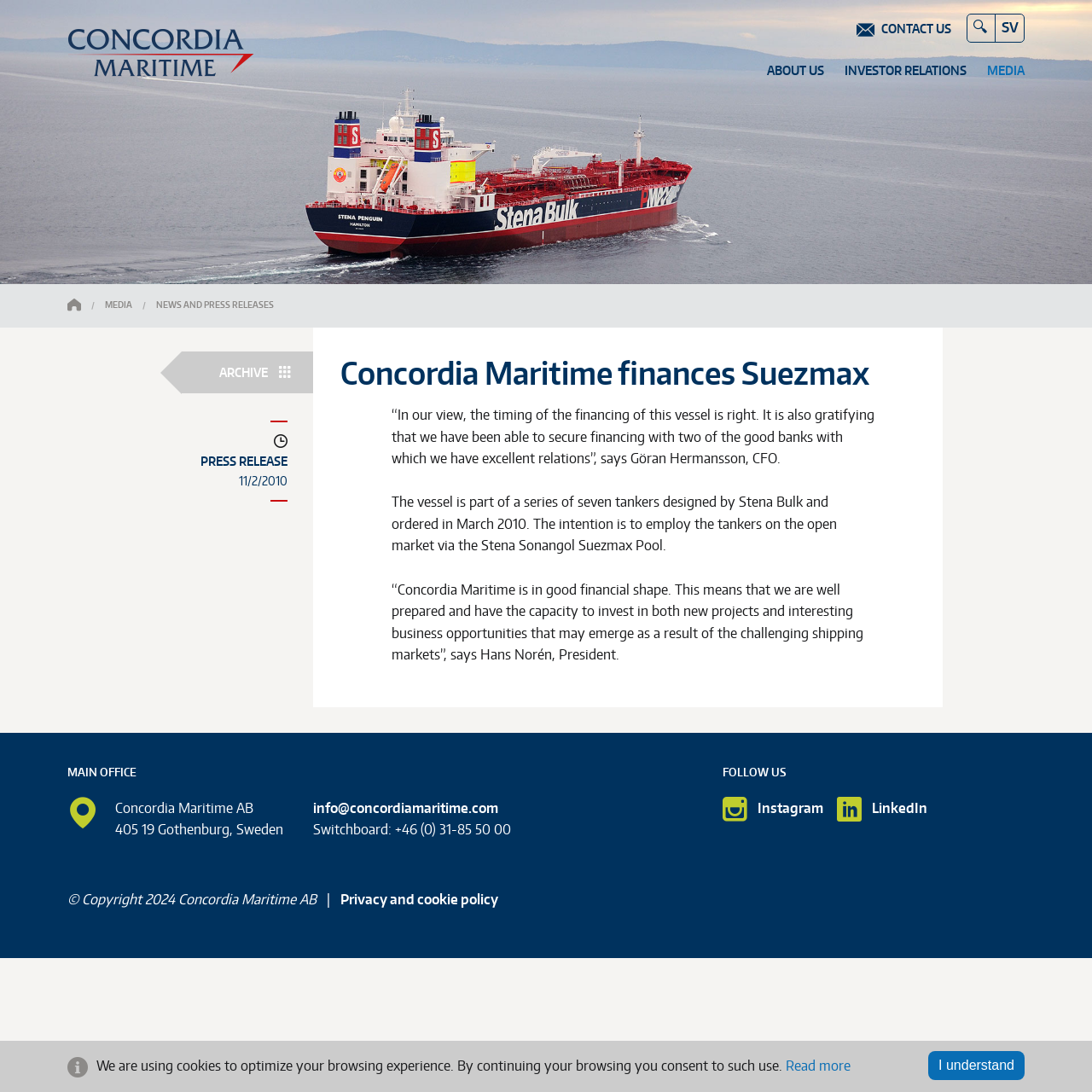Extract the top-level heading from the webpage and provide its text.

Concordia Maritime finances Suezmax